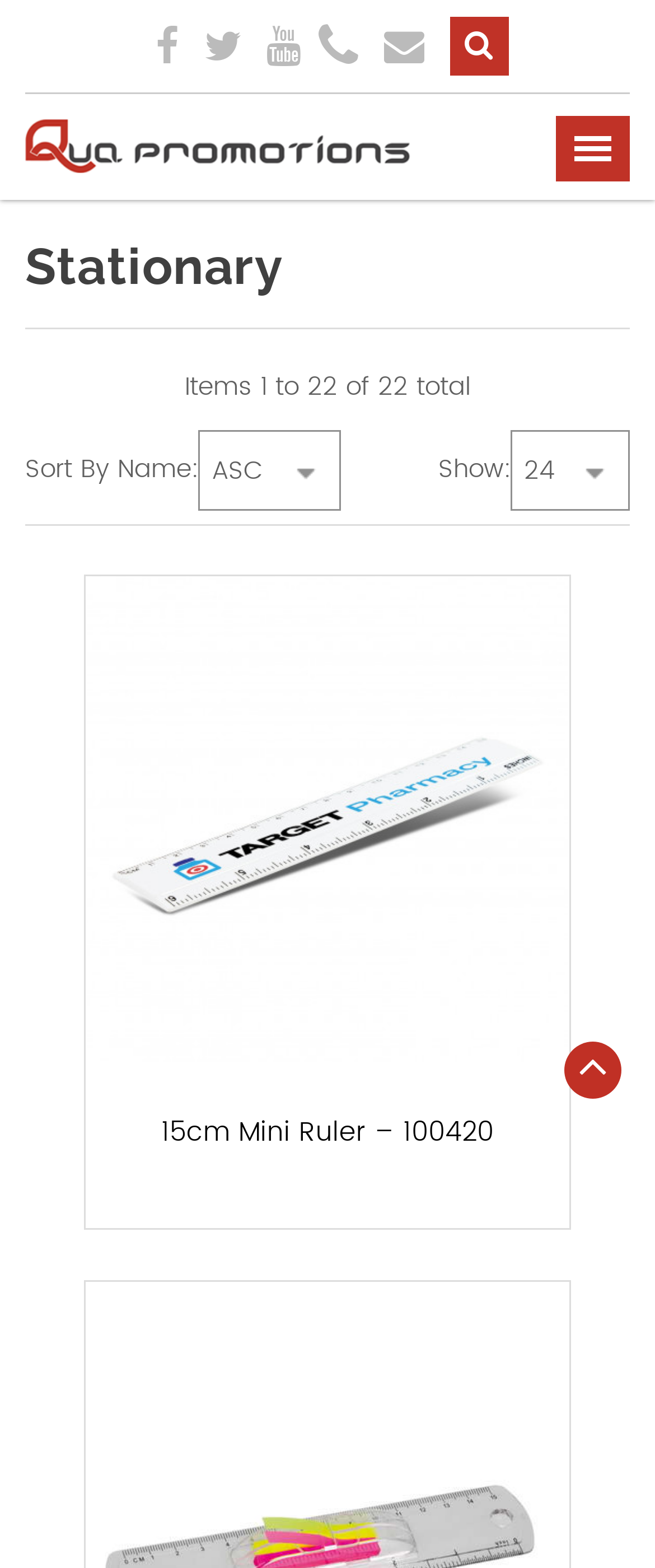What is the main heading displayed on the webpage? Please provide the text.

Effective Promotions at Affordable Prices with Customized Promotional Stationery